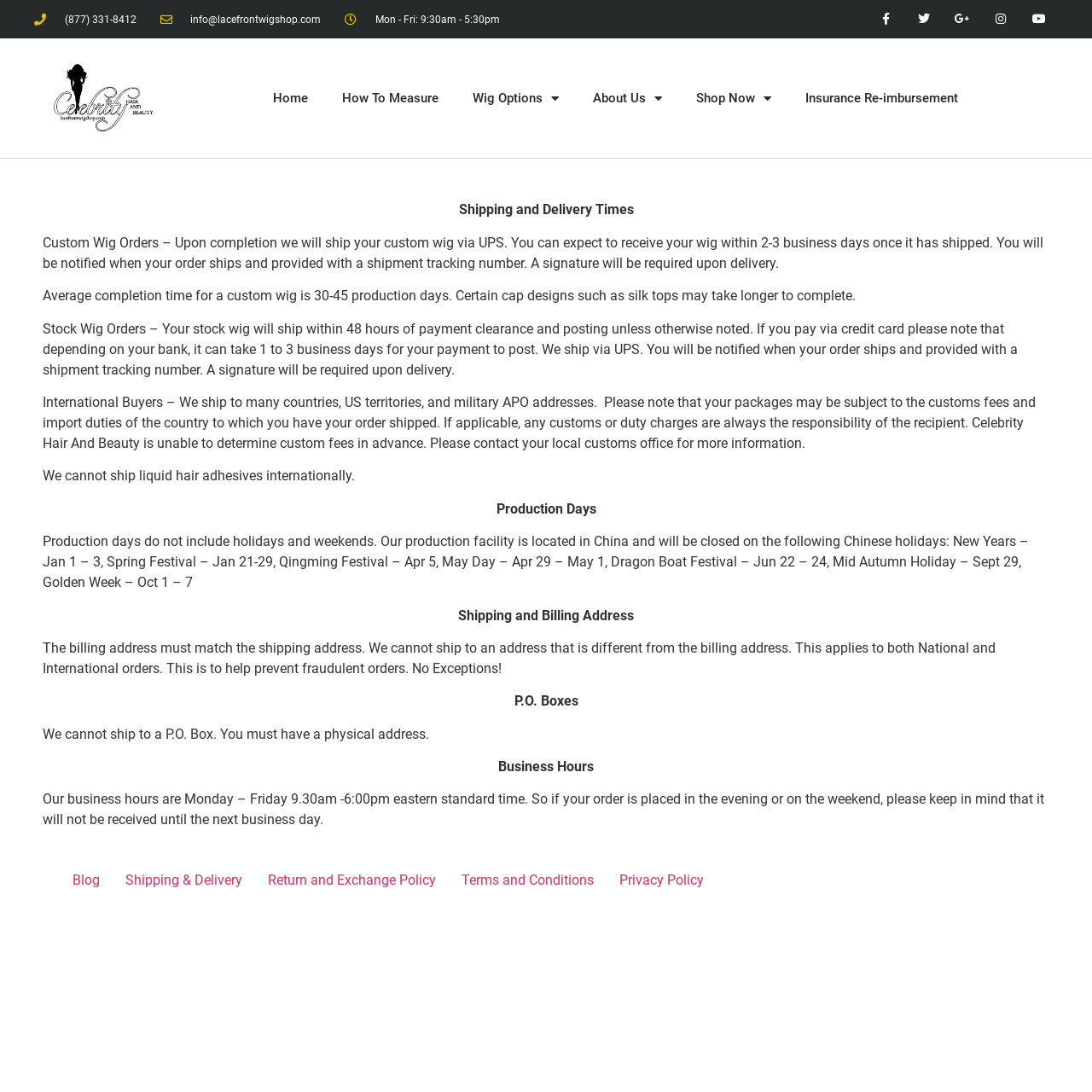Find the bounding box coordinates of the element to click in order to complete this instruction: "Visit the home page". The bounding box coordinates must be four float numbers between 0 and 1, denoted as [left, top, right, bottom].

None